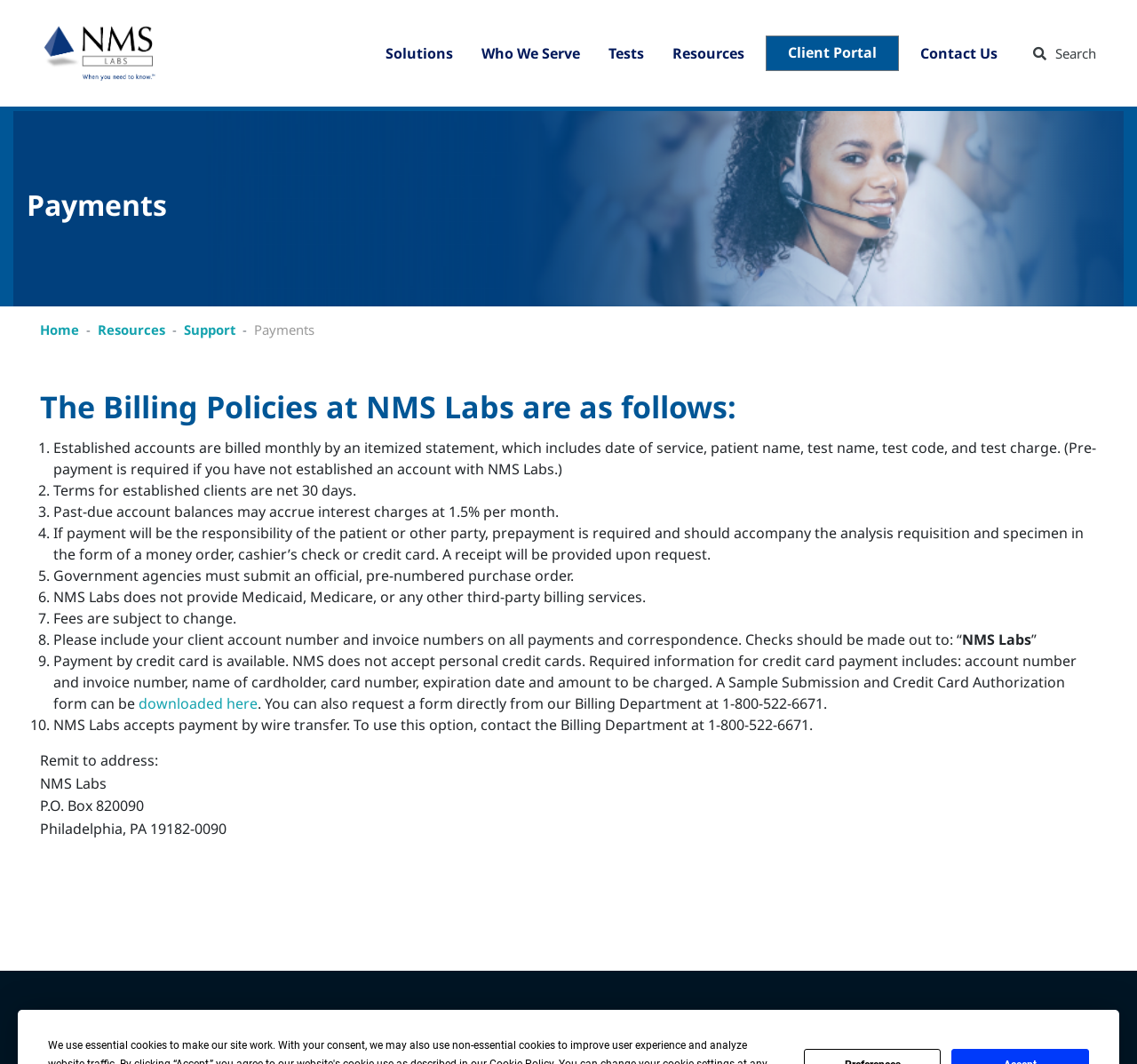How many payment methods are mentioned on the webpage?
Based on the image, give a concise answer in the form of a single word or short phrase.

3